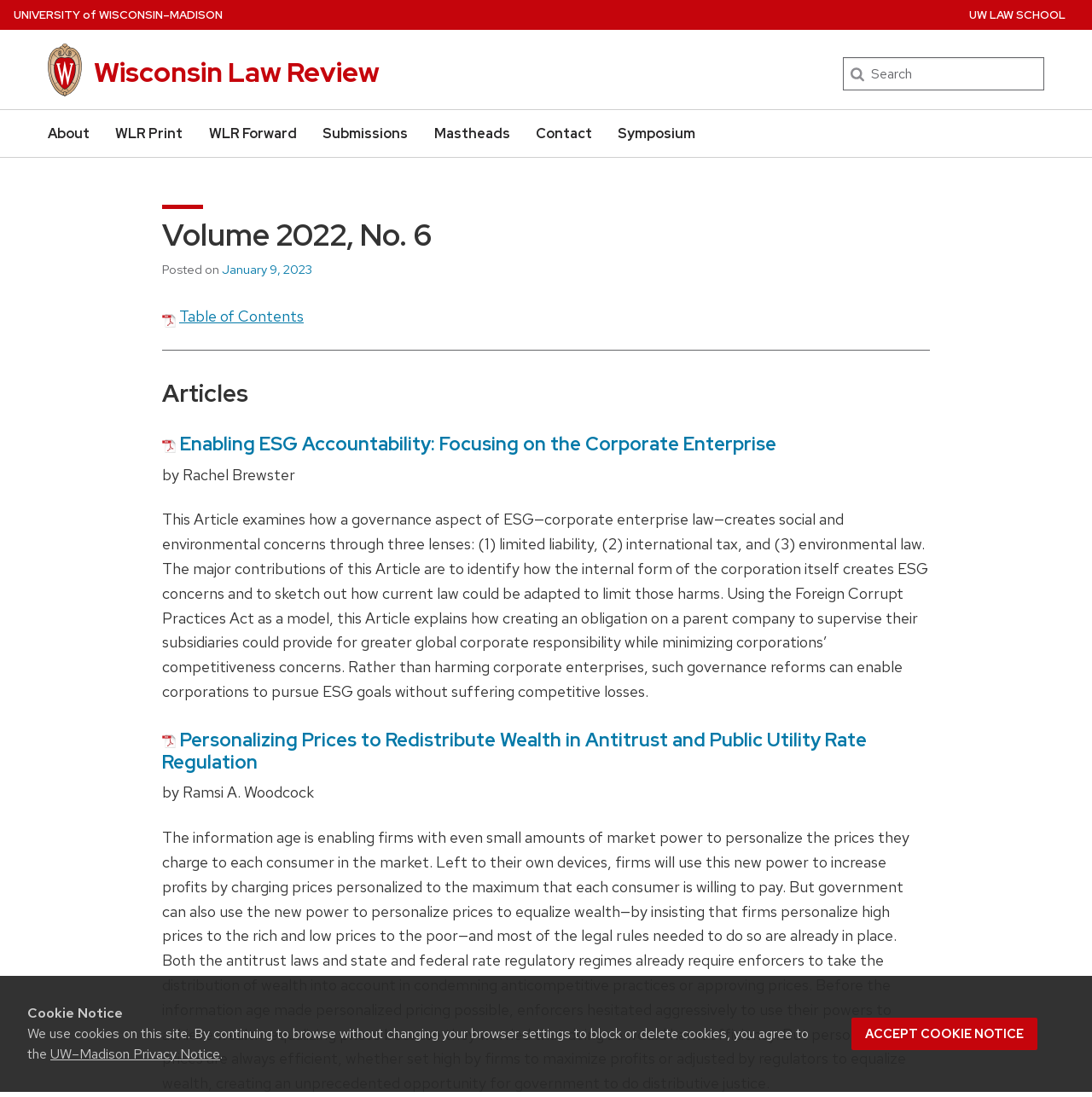Please identify the coordinates of the bounding box for the clickable region that will accomplish this instruction: "View Table of Contents".

[0.164, 0.279, 0.278, 0.297]